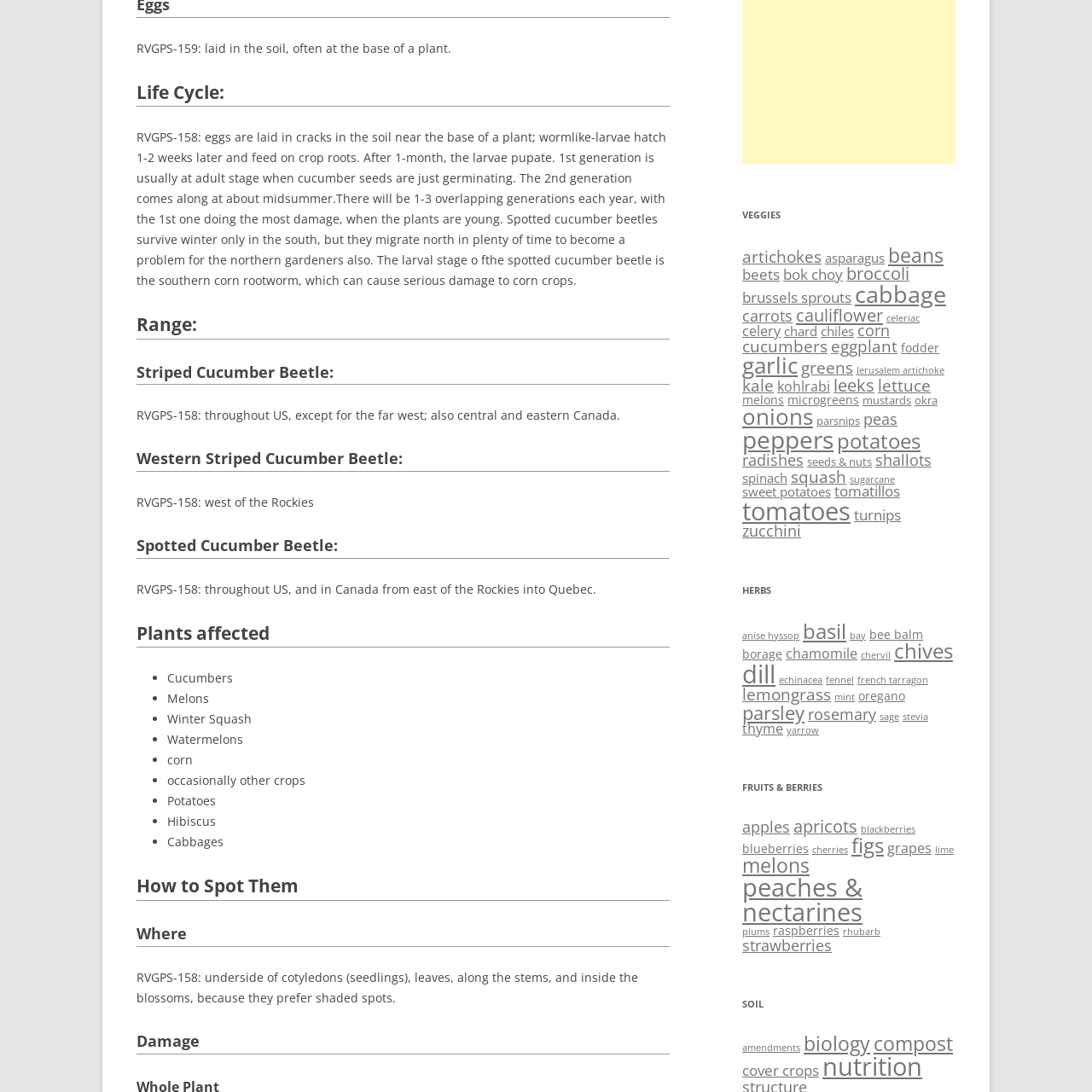Please find the bounding box coordinates of the element that must be clicked to perform the given instruction: "explore 'VEGGIES'". The coordinates should be four float numbers from 0 to 1, i.e., [left, top, right, bottom].

[0.68, 0.188, 0.875, 0.206]